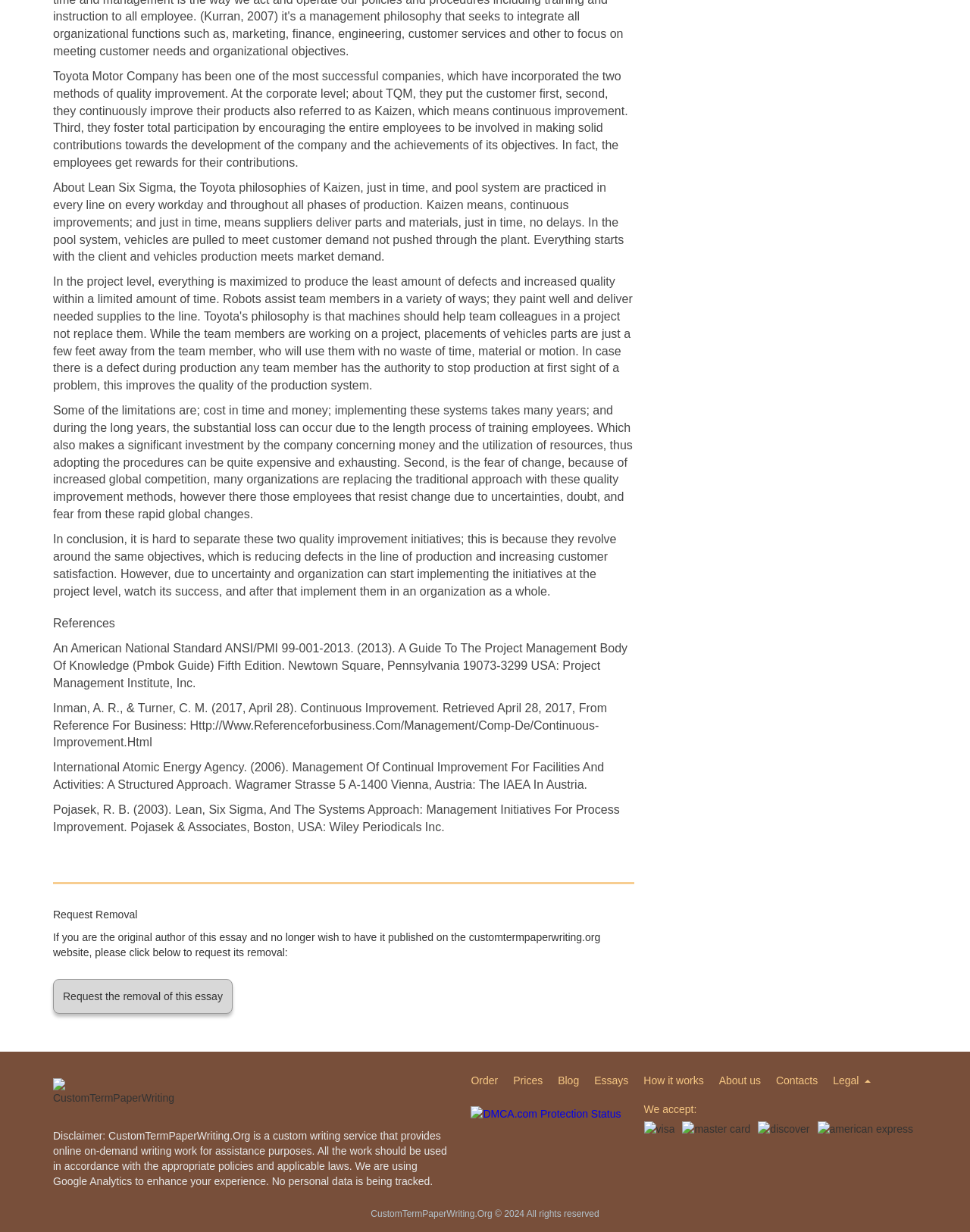Locate the bounding box coordinates of the clickable area to execute the instruction: "Learn about CSIM solutions". Provide the coordinates as four float numbers between 0 and 1, represented as [left, top, right, bottom].

None